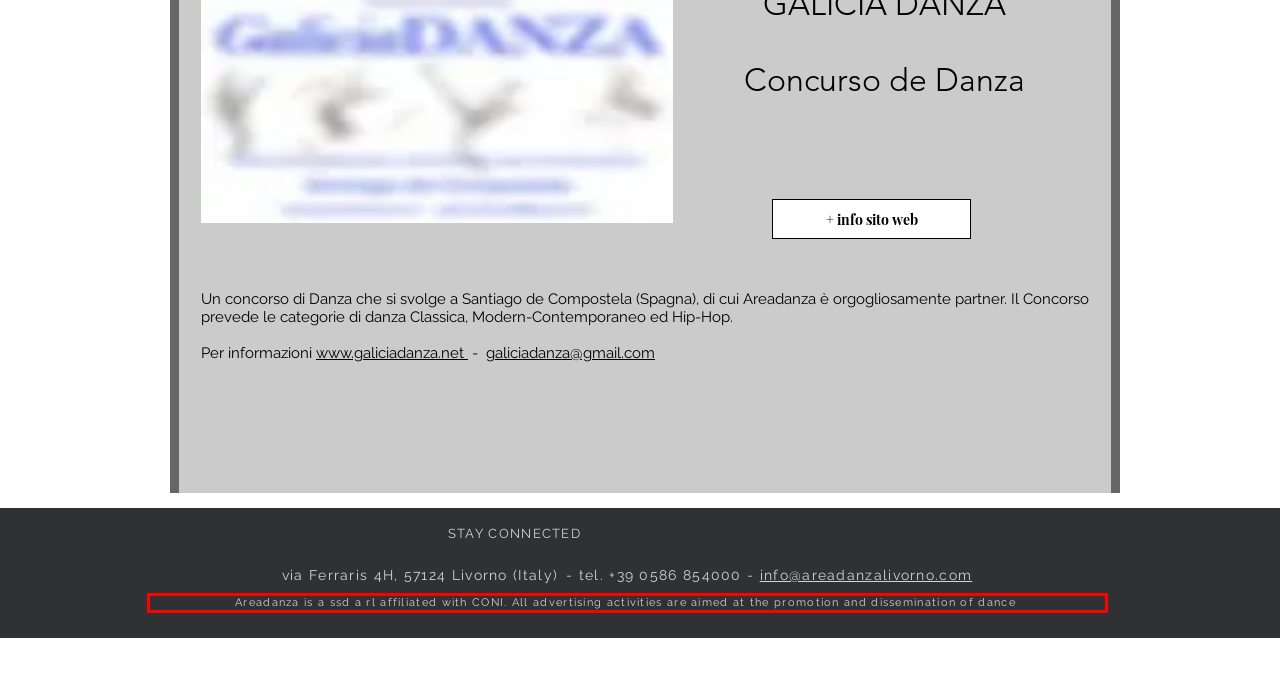Given a screenshot of a webpage with a red bounding box, please identify and retrieve the text inside the red rectangle.

Areadanza is a ssd a rl affiliated with CONI. All advertising activities are aimed at the promotion and dissemination of dance